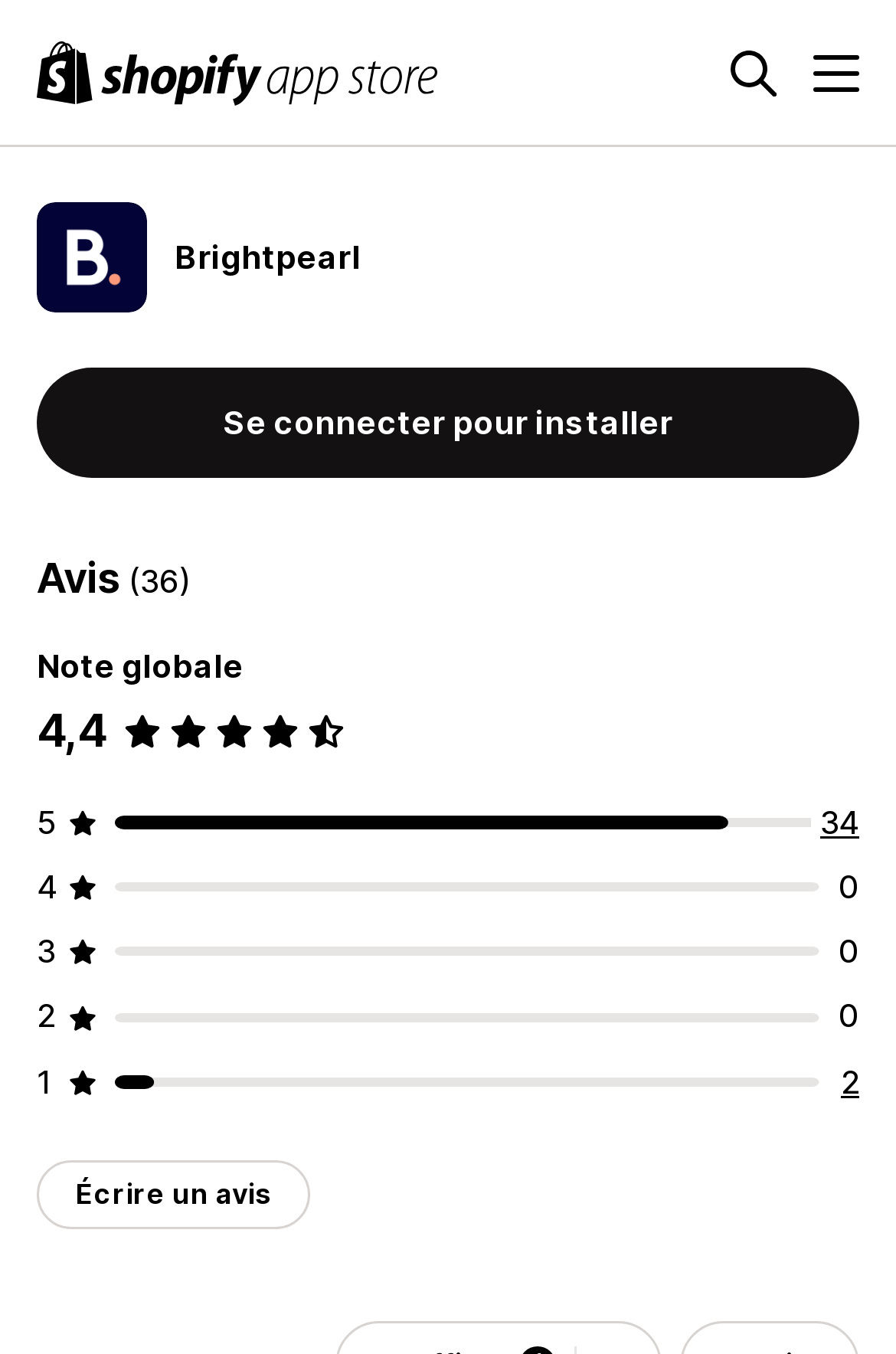Find the bounding box coordinates of the UI element according to this description: "aria-label="Menu"".

[0.908, 0.036, 0.959, 0.07]